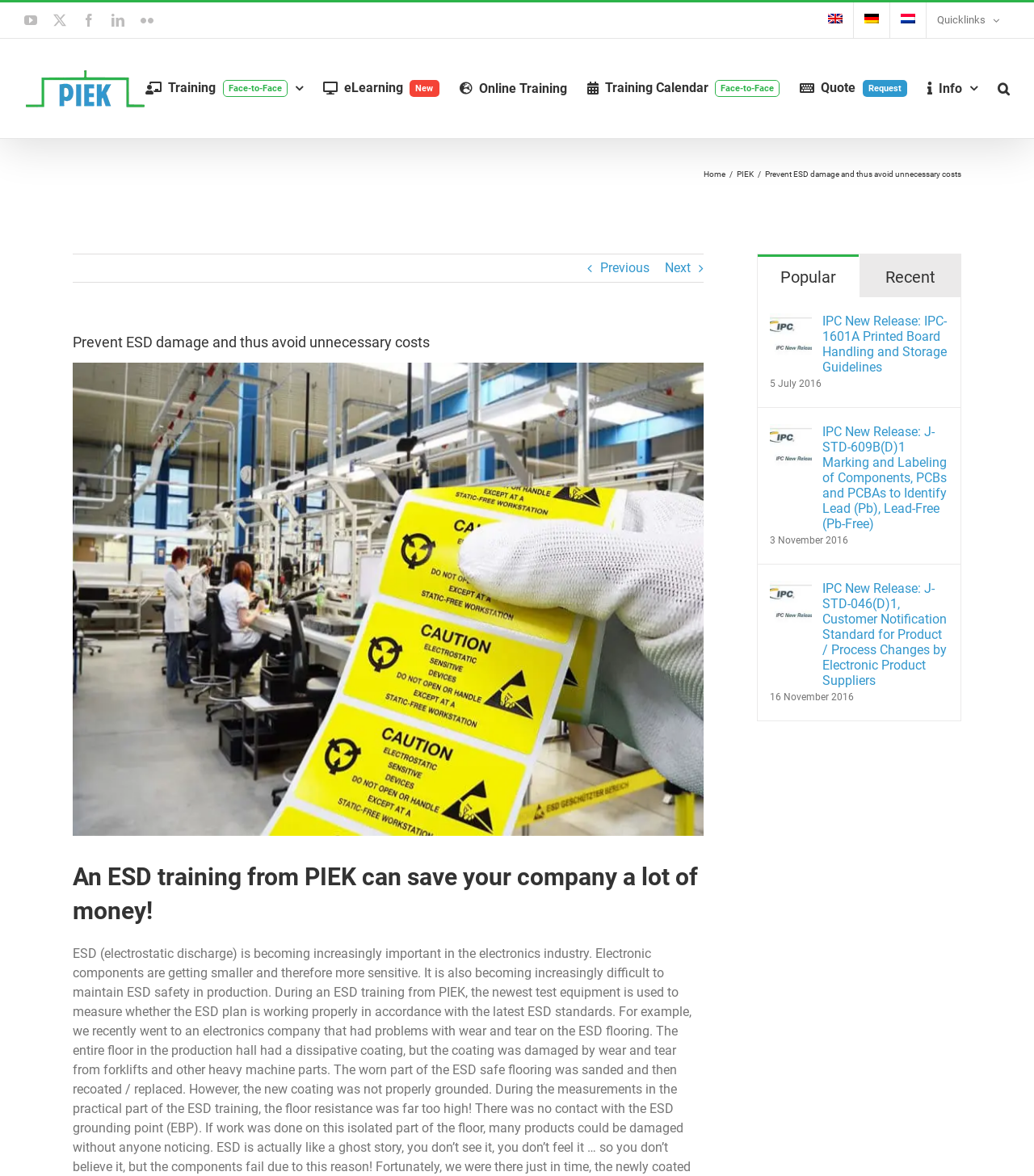Provide the text content of the webpage's main heading.

Prevent ESD damage and thus avoid unnecessary costs